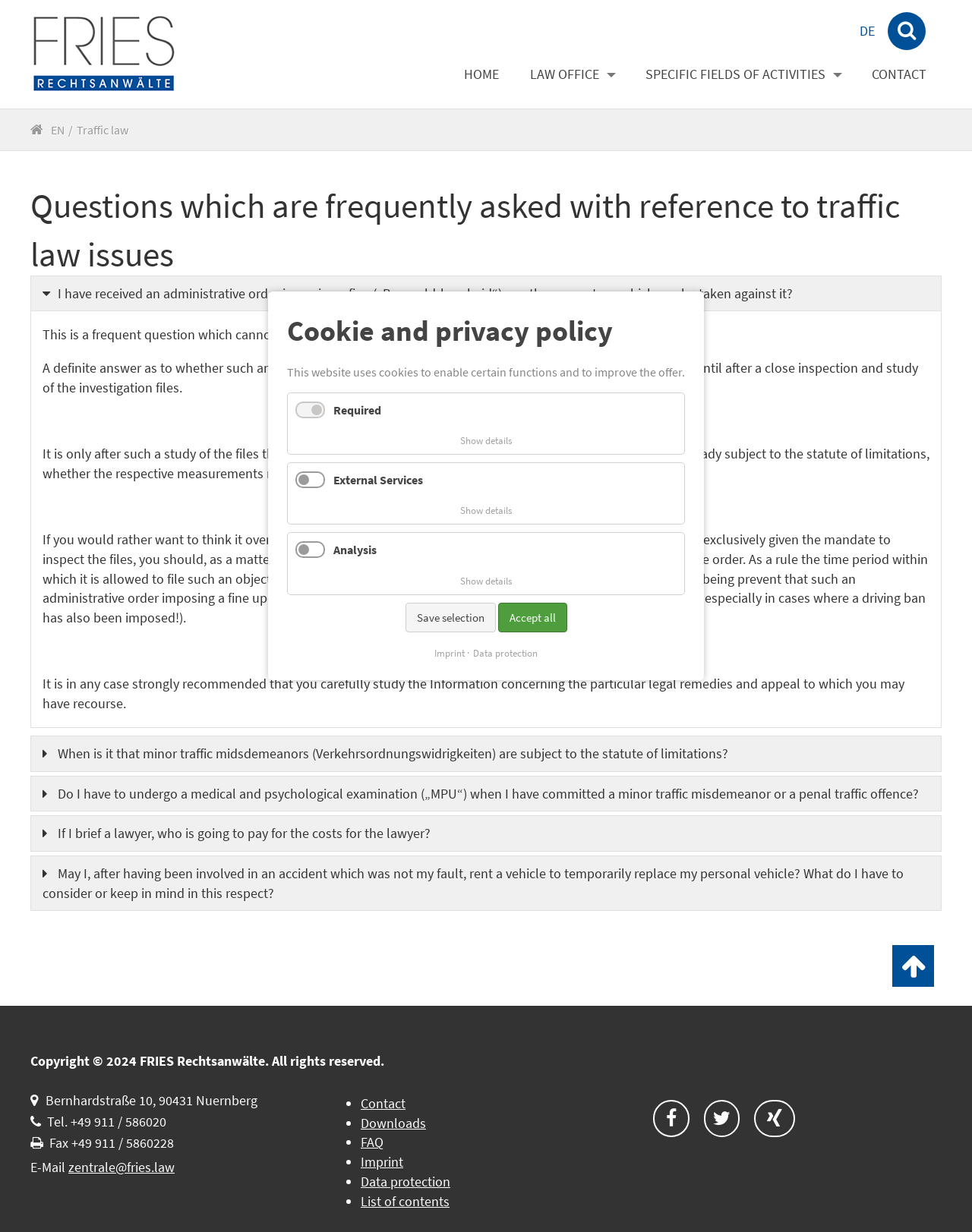Find the bounding box coordinates of the clickable element required to execute the following instruction: "Click the CONTACT link". Provide the coordinates as four float numbers between 0 and 1, i.e., [left, top, right, bottom].

[0.88, 0.05, 0.969, 0.071]